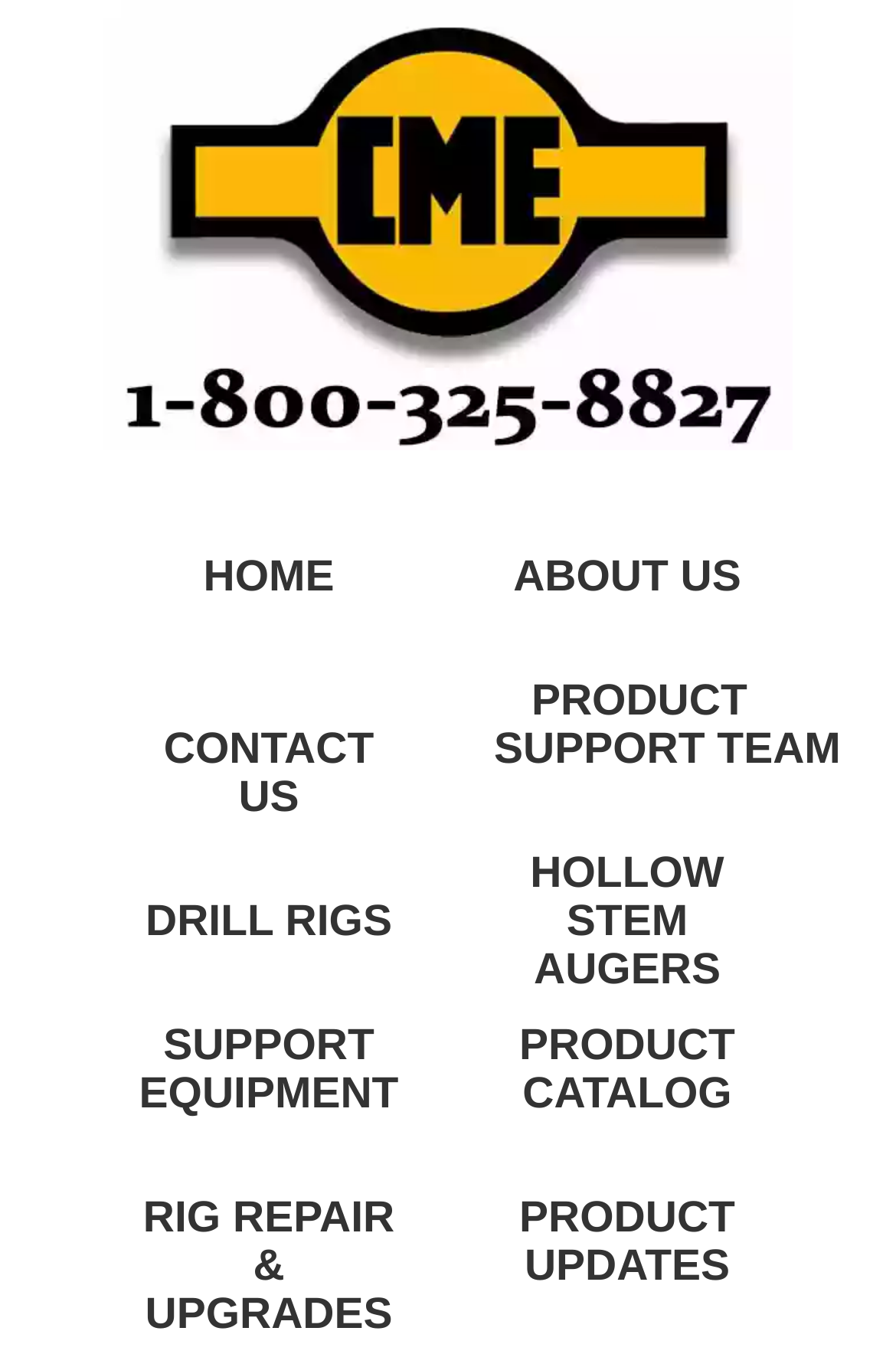Identify the bounding box coordinates for the UI element described as: "SUPPORTEQUIPMENT".

[0.1, 0.716, 0.5, 0.842]